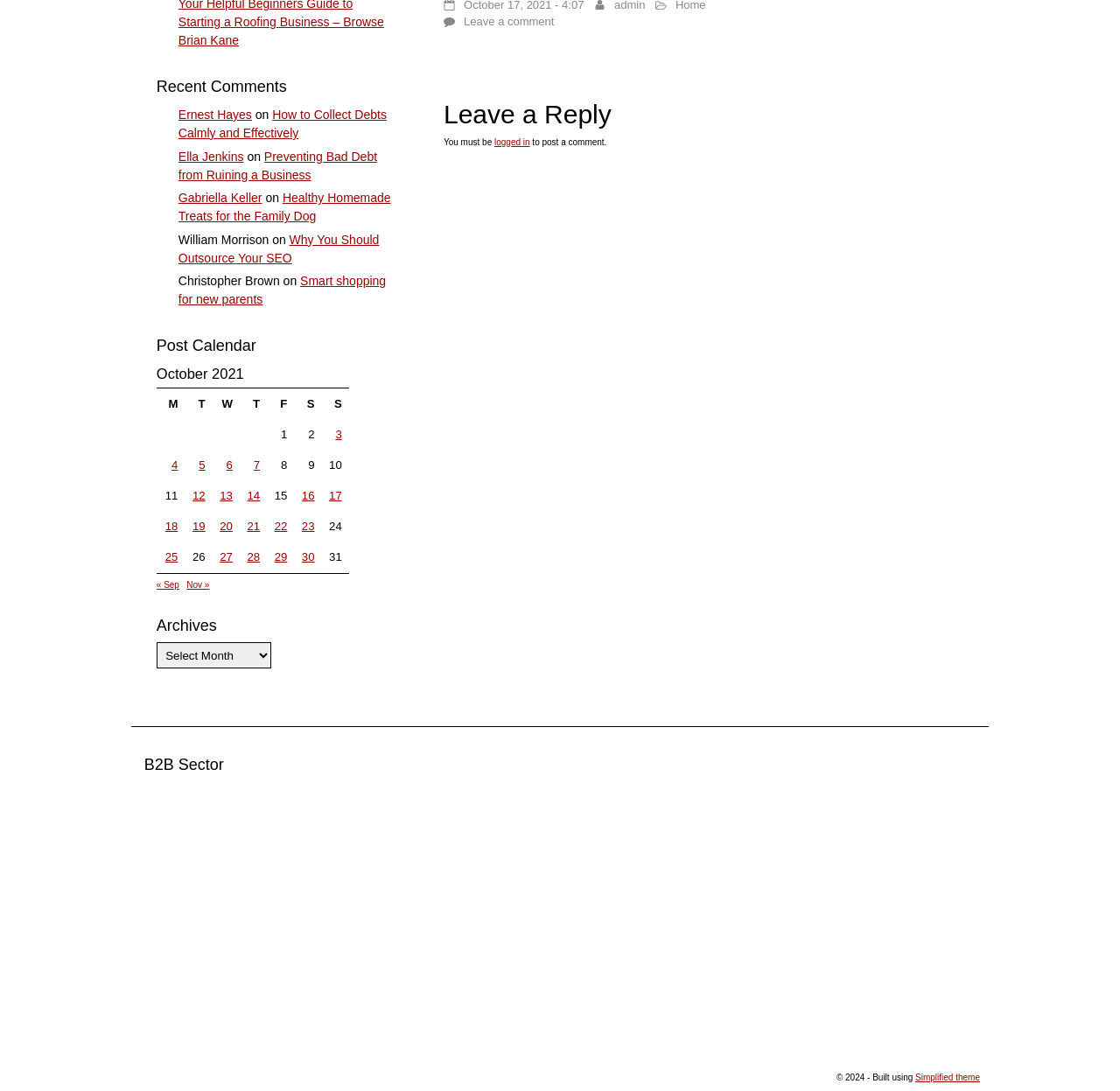Please determine the bounding box coordinates for the UI element described as: "Leave a comment".

[0.414, 0.014, 0.495, 0.026]